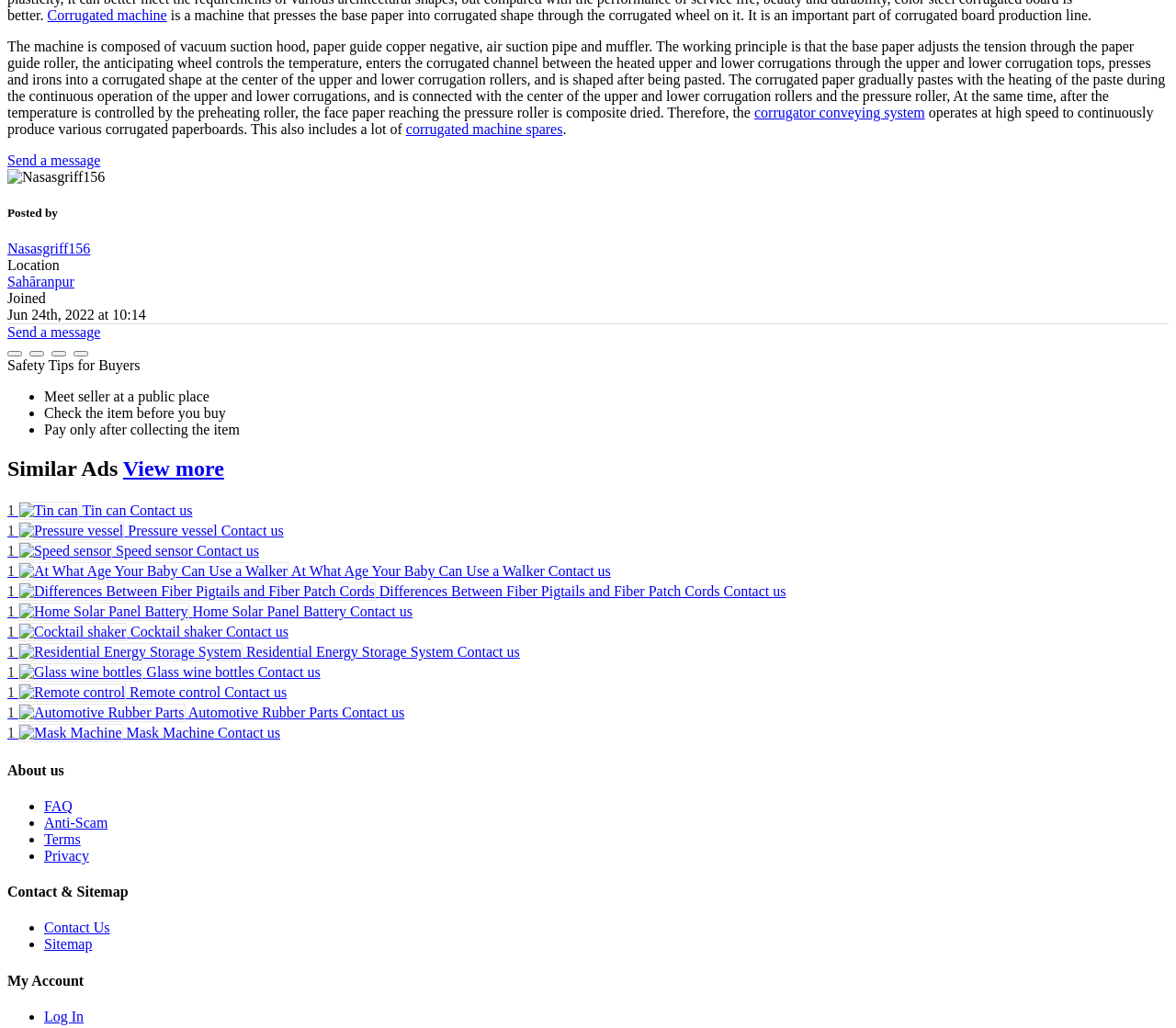Calculate the bounding box coordinates of the UI element given the description: "Privacy".

[0.038, 0.825, 0.076, 0.84]